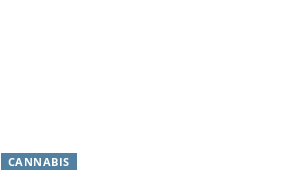Please give a short response to the question using one word or a phrase:
Where is the banner positioned on the webpage?

at the bottom